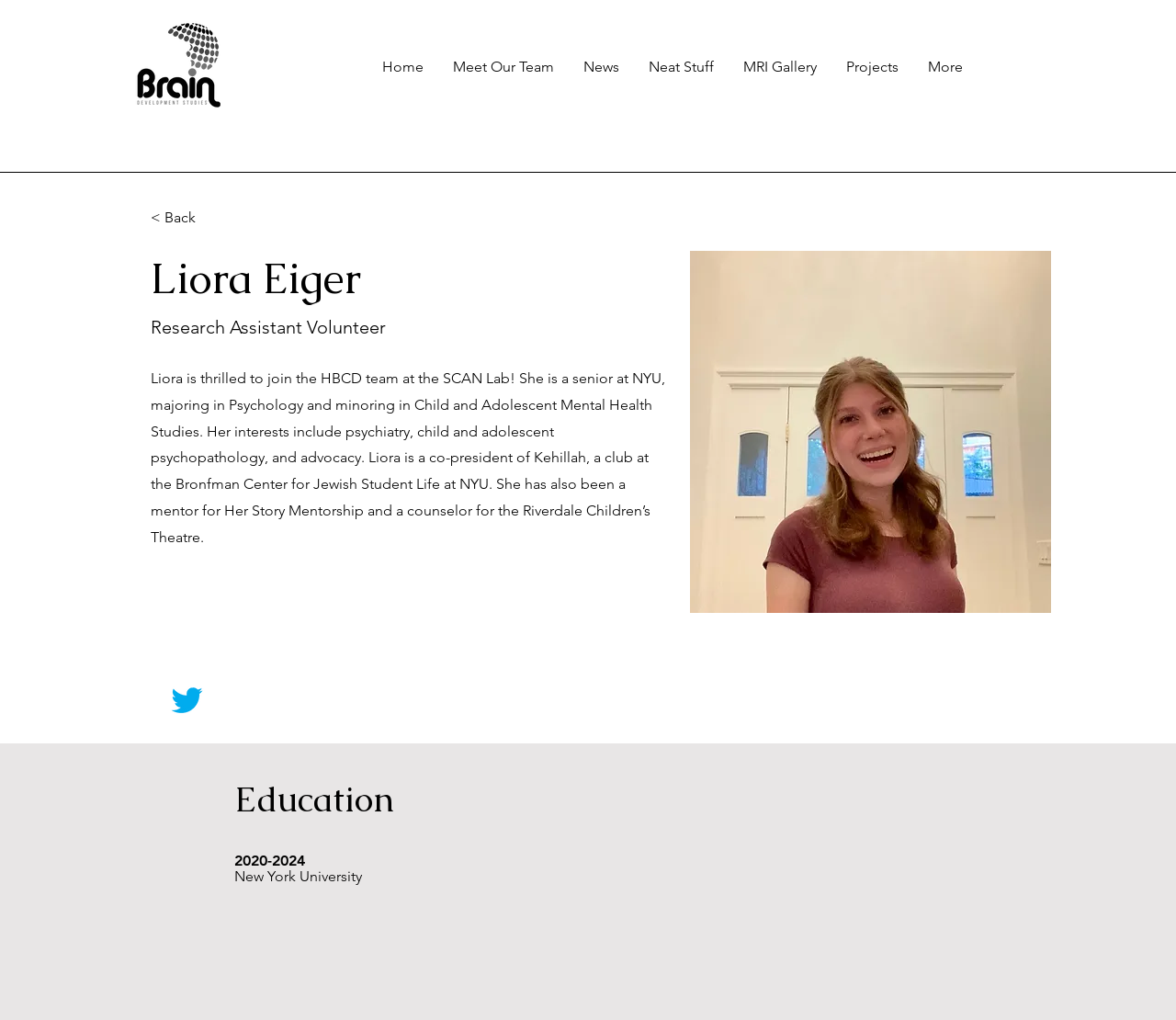Given the description of a UI element: "MRI Gallery", identify the bounding box coordinates of the matching element in the webpage screenshot.

[0.62, 0.056, 0.707, 0.073]